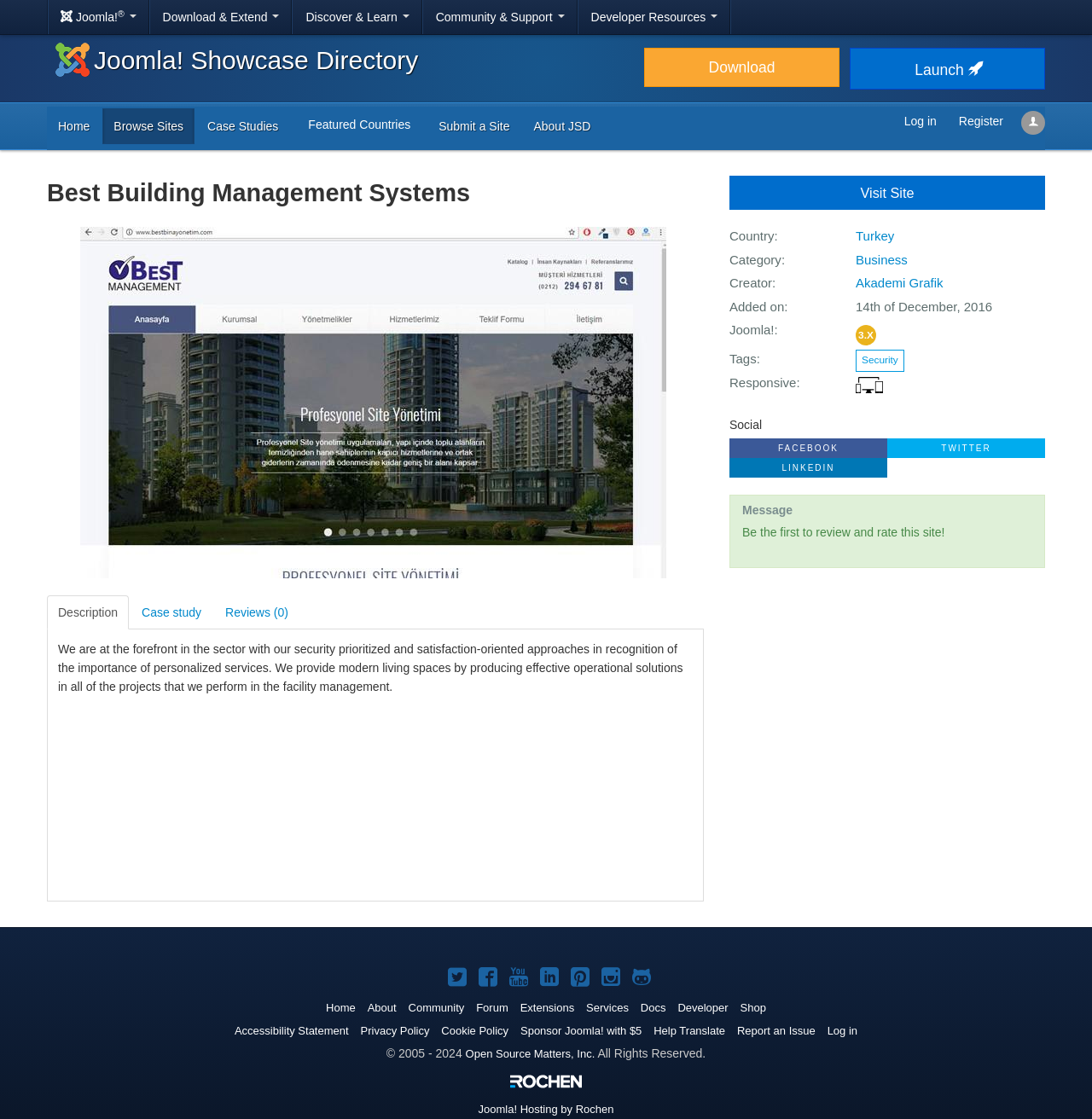Provide the bounding box coordinates for the UI element that is described by this text: "Reviews (0)". The coordinates should be in the form of four float numbers between 0 and 1: [left, top, right, bottom].

[0.196, 0.532, 0.274, 0.563]